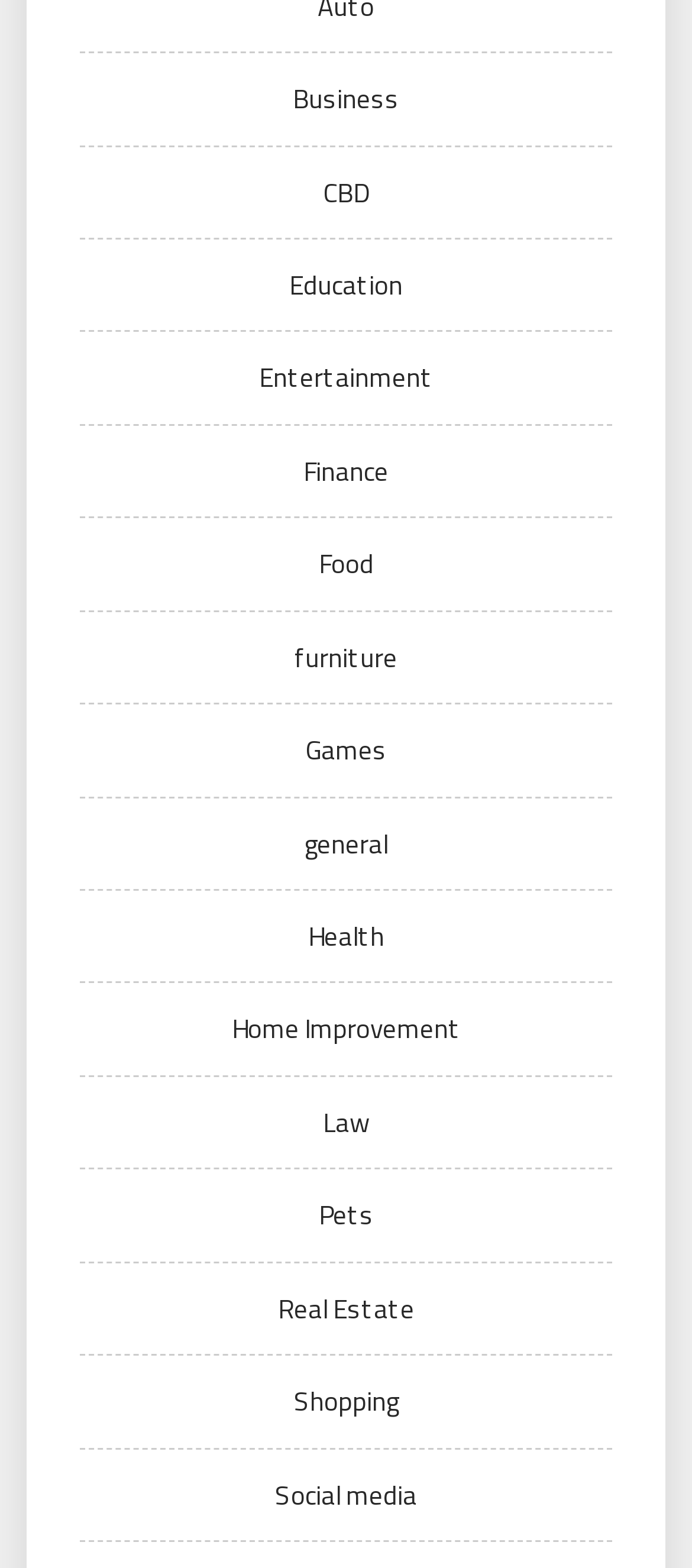How many categories are available on the webpage?
Using the visual information, reply with a single word or short phrase.

15